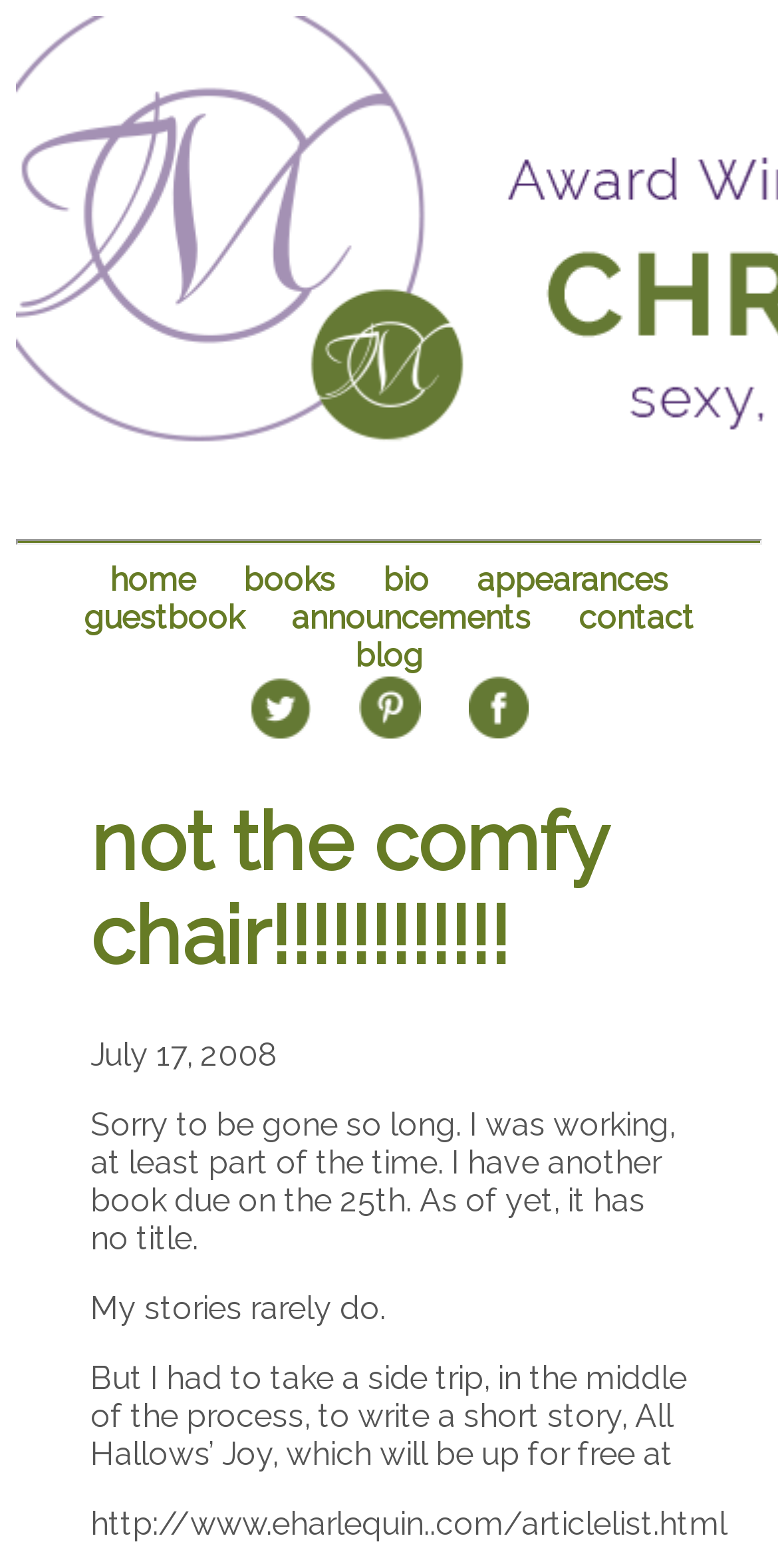Please identify the bounding box coordinates of the element's region that needs to be clicked to fulfill the following instruction: "read latest announcement". The bounding box coordinates should consist of four float numbers between 0 and 1, i.e., [left, top, right, bottom].

[0.349, 0.382, 0.708, 0.406]